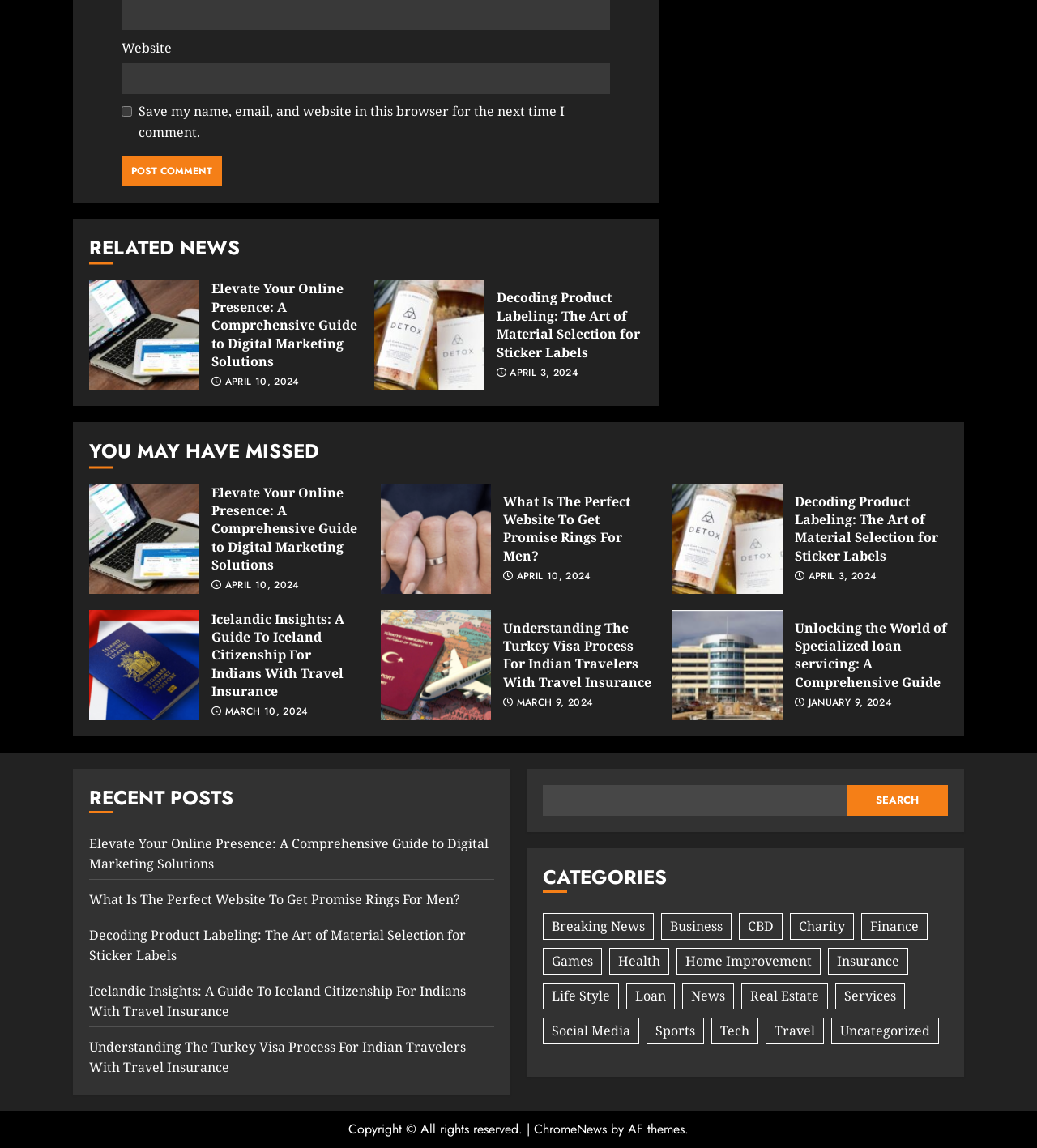Please respond in a single word or phrase: 
How many recent posts are listed?

5